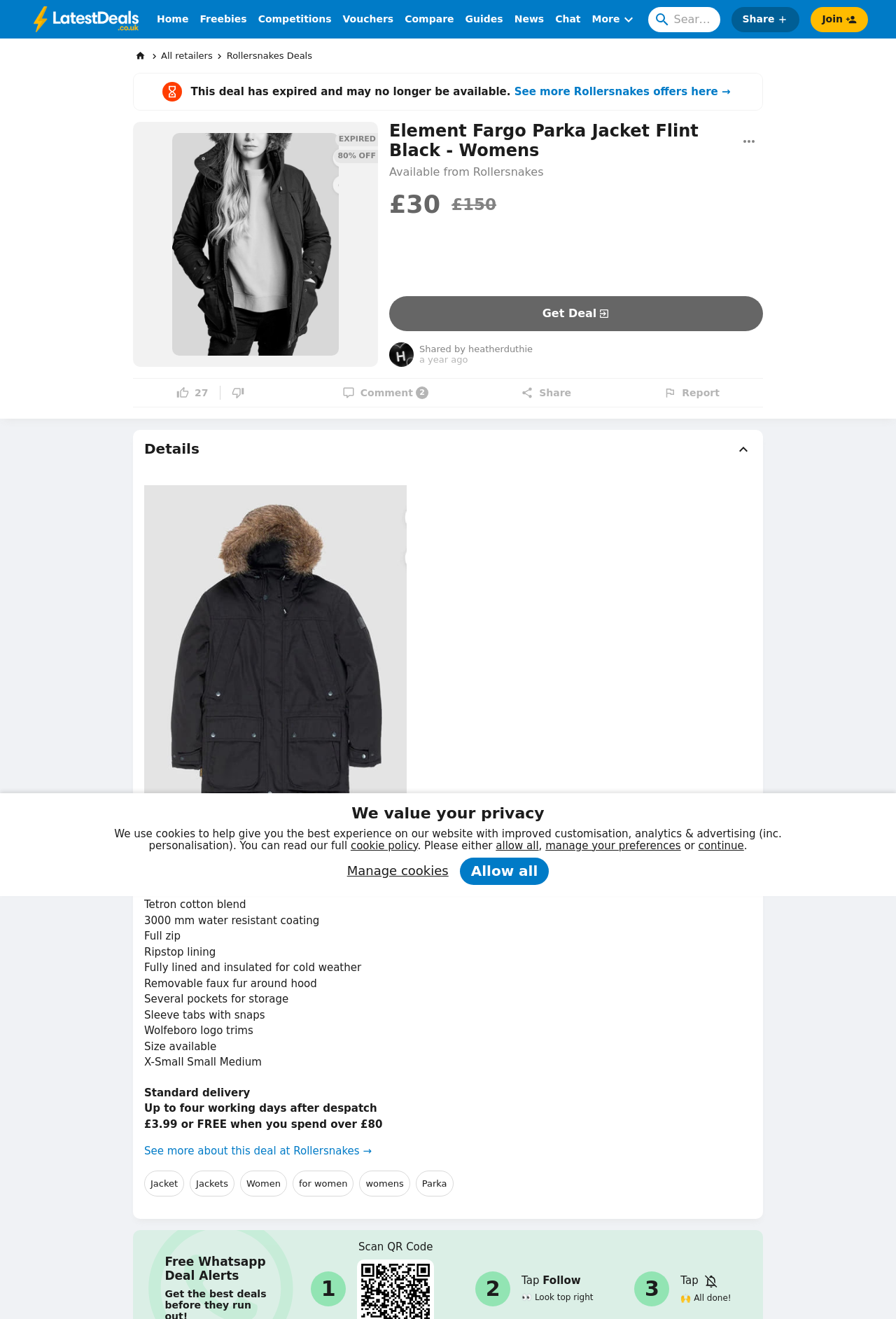Please find and generate the text of the main heading on the webpage.

Element Fargo Parka Jacket Flint Black - Womens